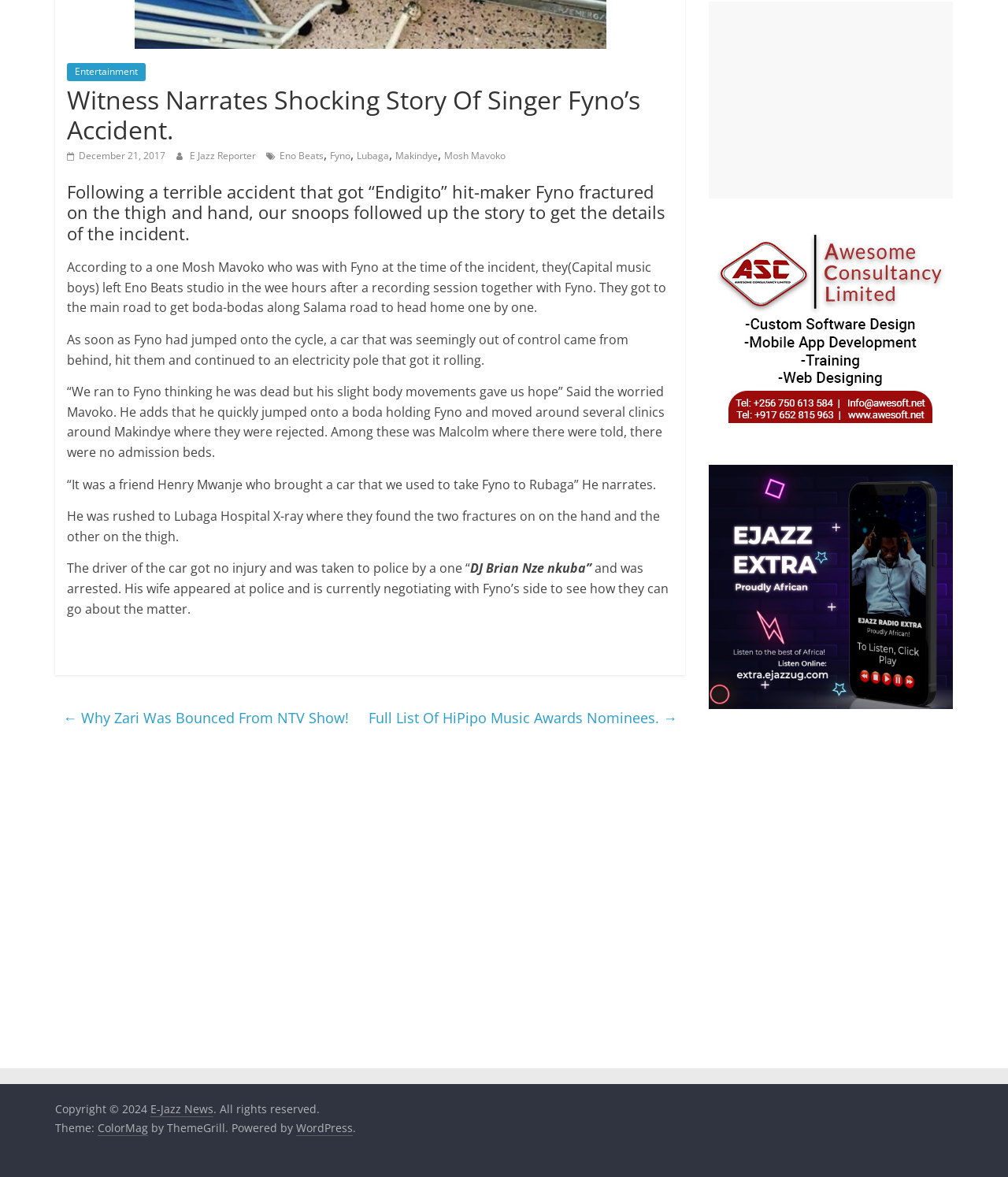Identify the bounding box of the HTML element described here: "aria-label="Advertisement" name="aswift_2" title="Advertisement"". Provide the coordinates as four float numbers between 0 and 1: [left, top, right, bottom].

[0.703, 0.001, 0.945, 0.169]